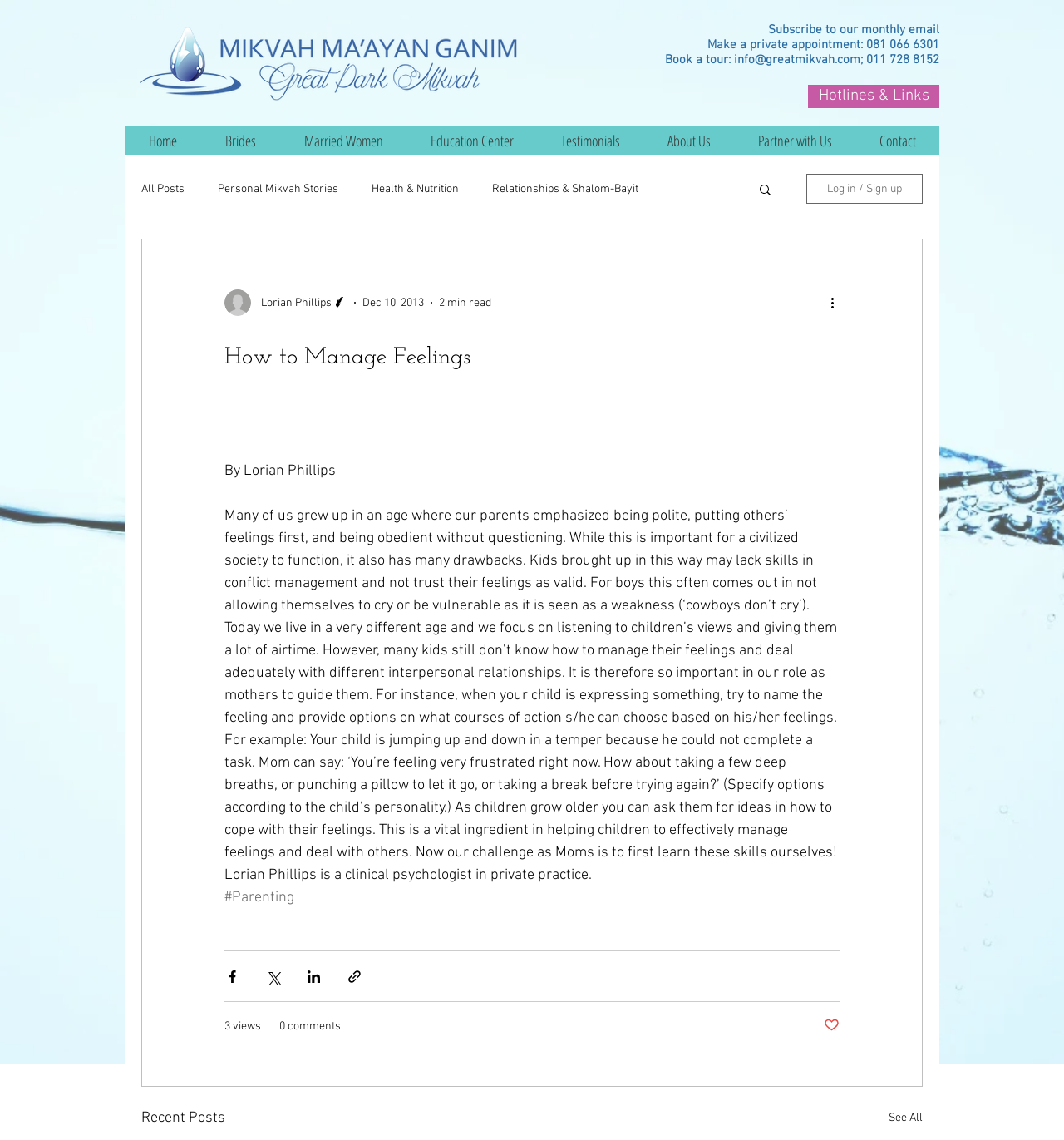Given the element description: "Self Growth & Spirituality", predict the bounding box coordinates of the UI element it refers to, using four float numbers between 0 and 1, i.e., [left, top, right, bottom].

[0.164, 0.218, 0.28, 0.23]